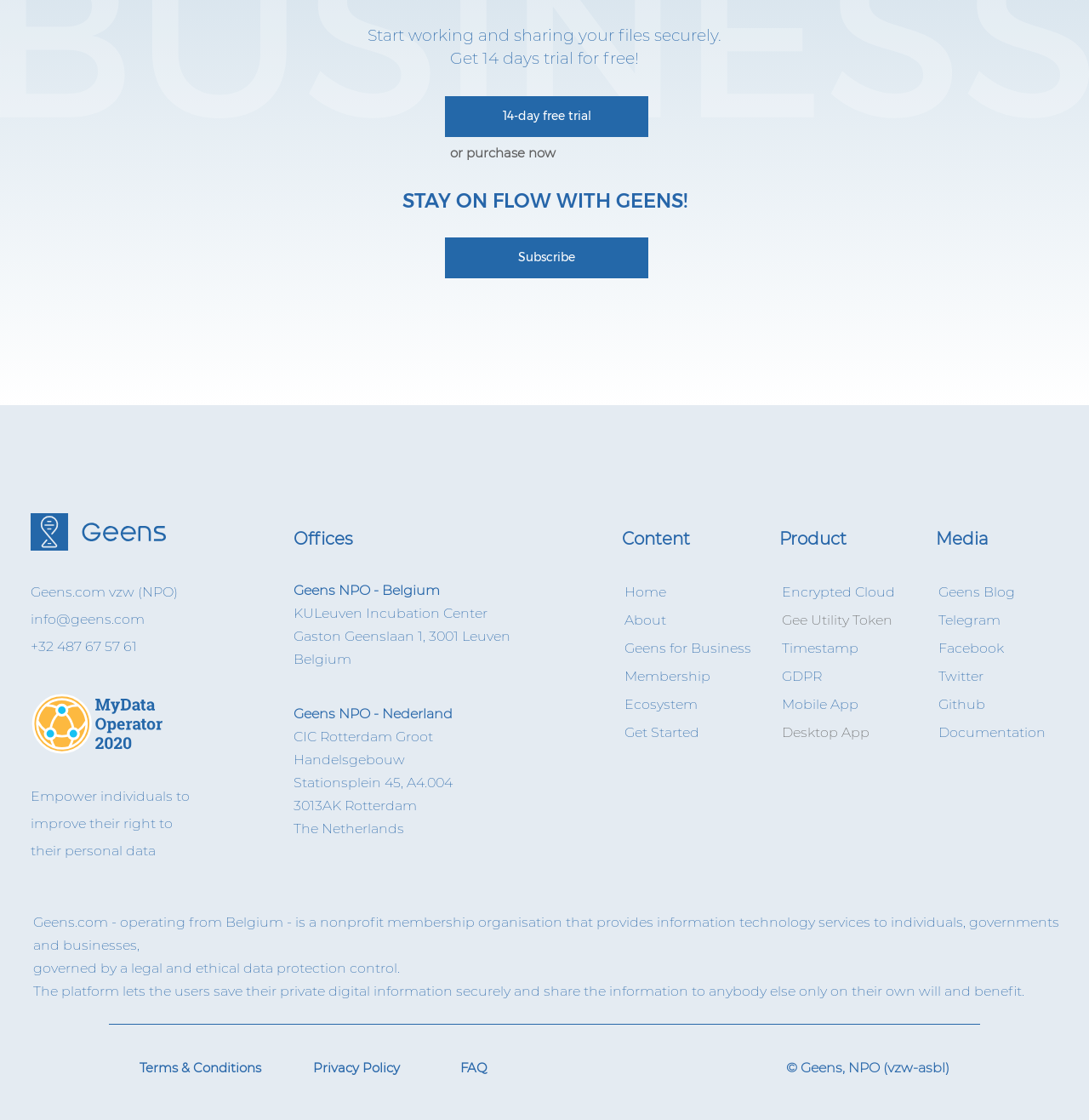What is the duration of the free trial?
Kindly give a detailed and elaborate answer to the question.

The webpage has a prominent call-to-action button that says '14-day free trial', indicating that users can try the service for free for 14 days.